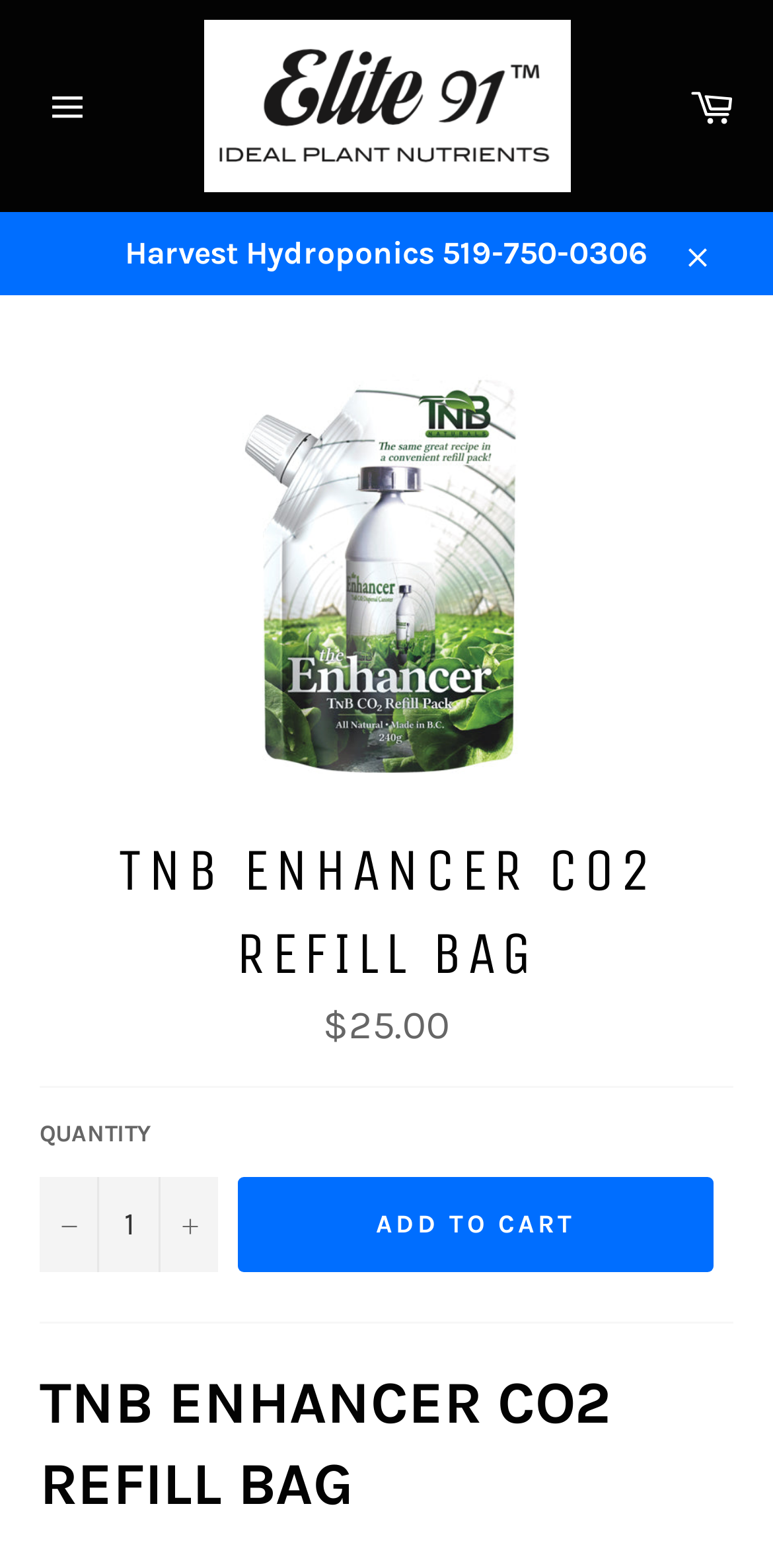Specify the bounding box coordinates of the area to click in order to execute this command: 'View cart'. The coordinates should consist of four float numbers ranging from 0 to 1, and should be formatted as [left, top, right, bottom].

[0.867, 0.041, 0.974, 0.094]